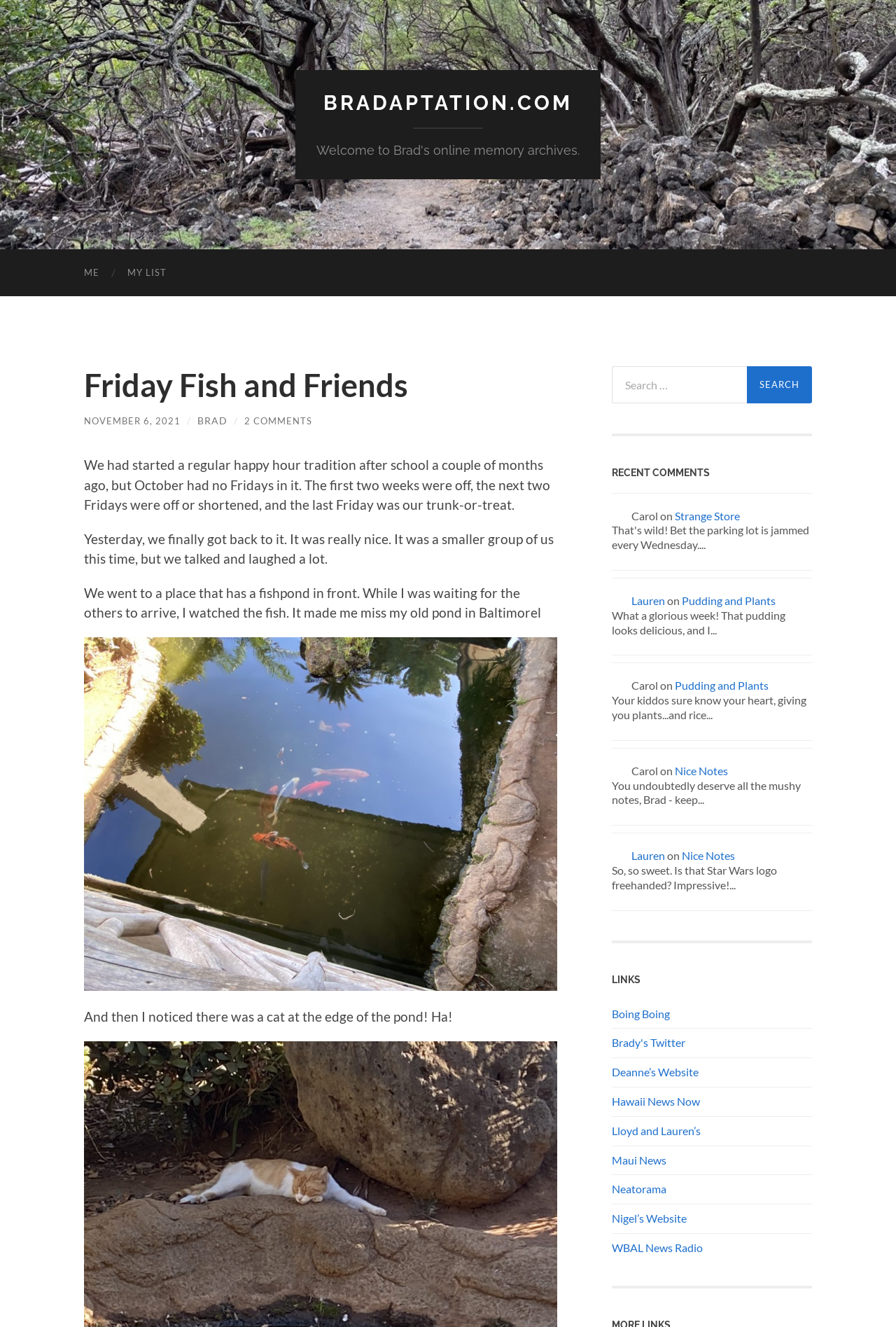Identify the bounding box coordinates of the region that should be clicked to execute the following instruction: "Search for something".

[0.683, 0.276, 0.906, 0.304]